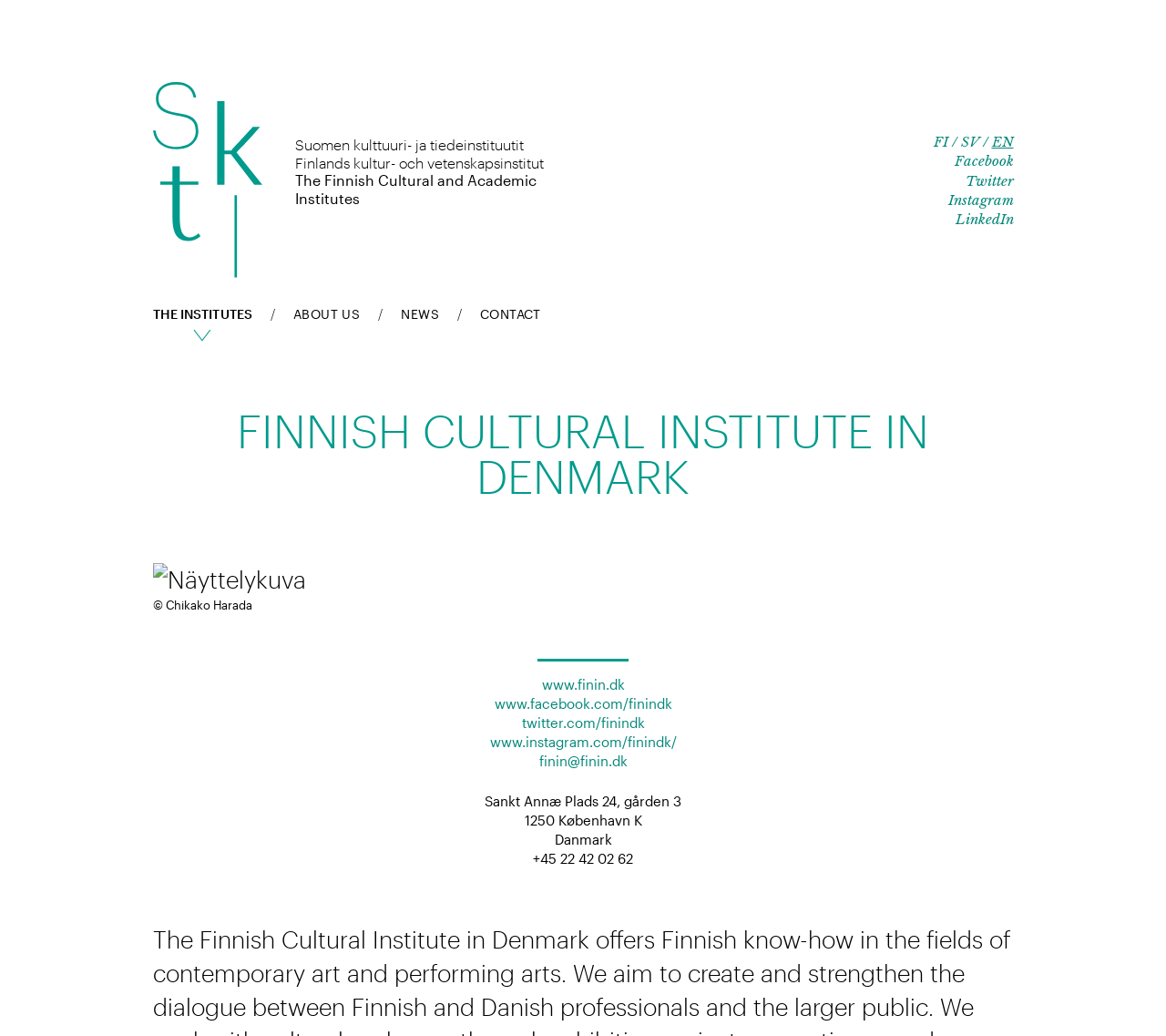Give a concise answer using only one word or phrase for this question:
What language options are available on the webpage?

FI, SV, EN